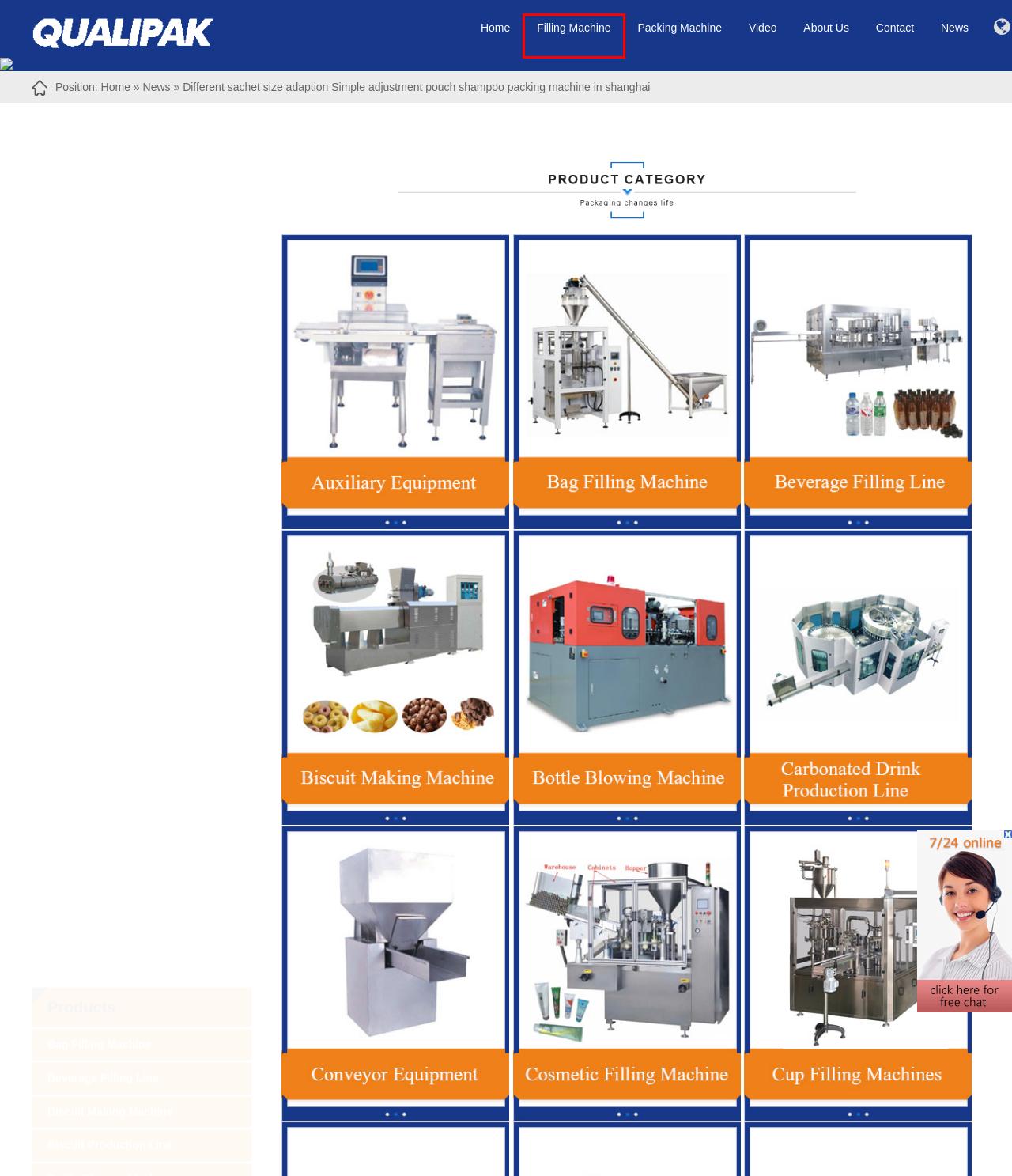You are given a screenshot of a webpage with a red rectangle bounding box. Choose the best webpage description that matches the new webpage after clicking the element in the bounding box. Here are the candidates:
A. UHT Milk Processing Line
B. Filling Machine
C. Drinking Water Filling Machine
D. Cosmetic Filling Machine
E. Conveyor Equipment
F. Cup Filling Machines
G. Measuring Equipment
H. Water Treatment Systems

B